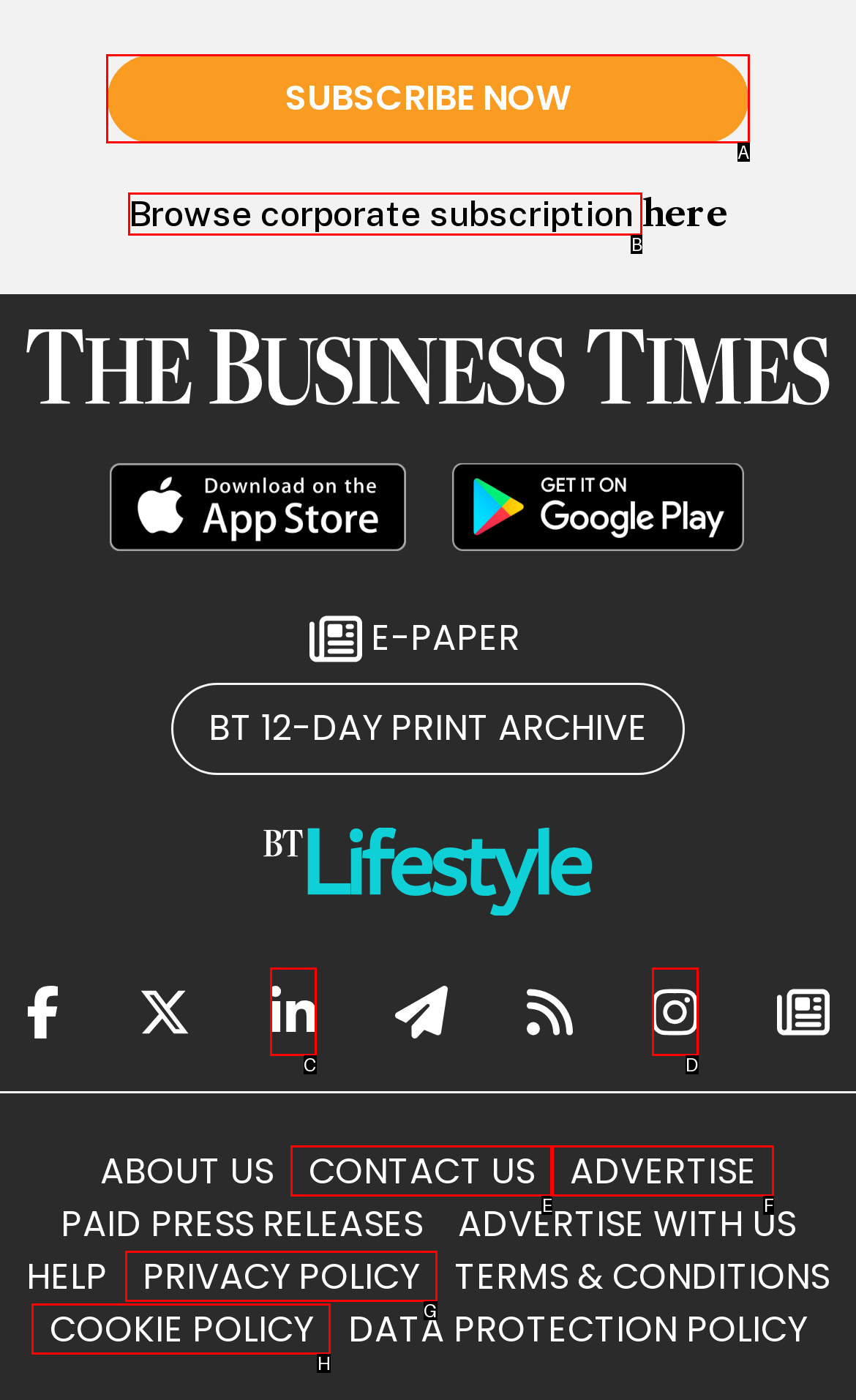Determine the appropriate lettered choice for the task: Browse corporate subscription. Reply with the correct letter.

B